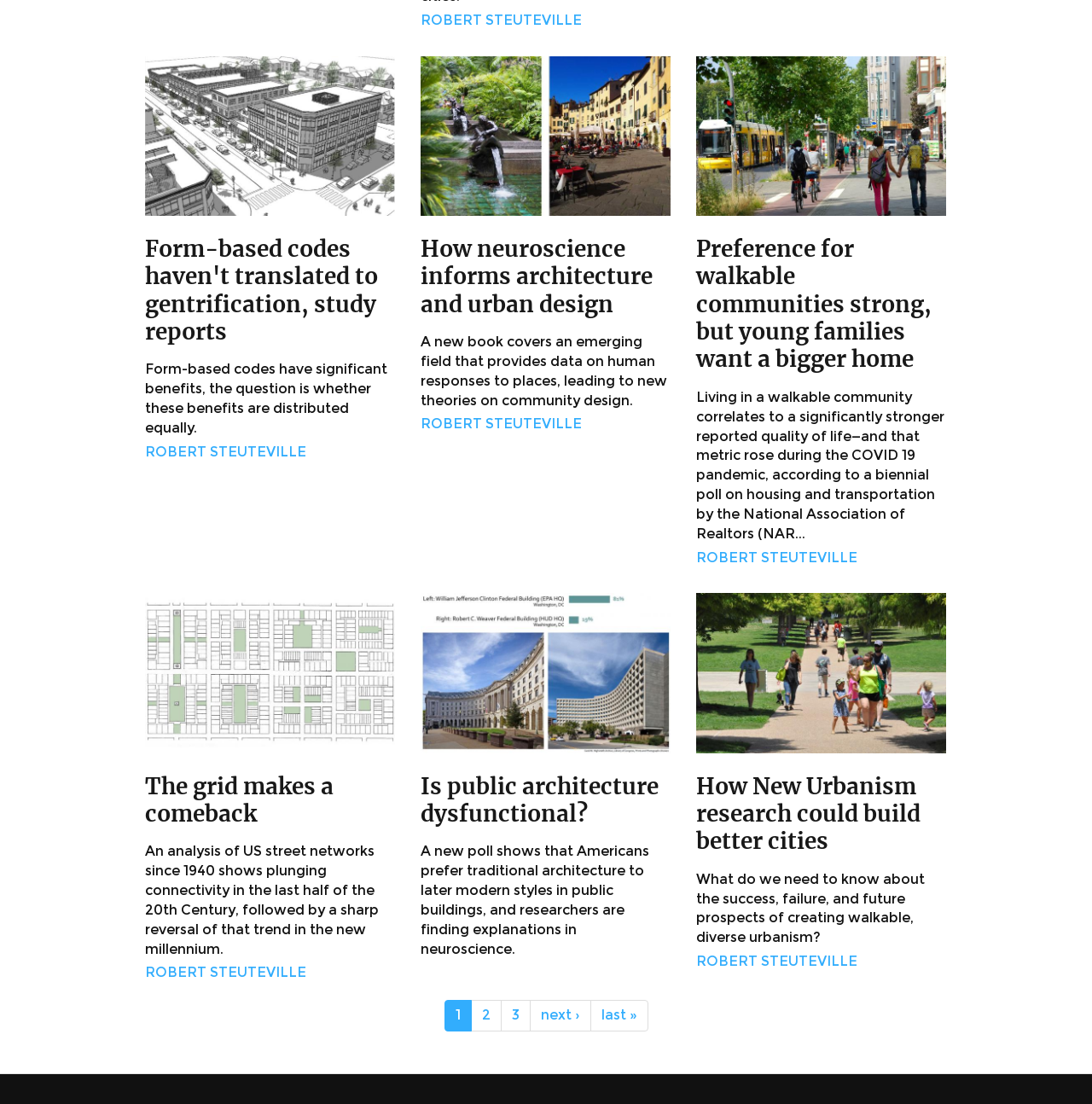Who is the author of the third article?
Provide a comprehensive and detailed answer to the question.

I found the author of the third article by looking at the link element with the text 'ROBERT STEUTEVILLE' which is located below the heading element with the text 'Preference for walkable communities strong, but young families want a bigger home'. This suggests that ROBERT STEUTEVILLE is the author of the third article.